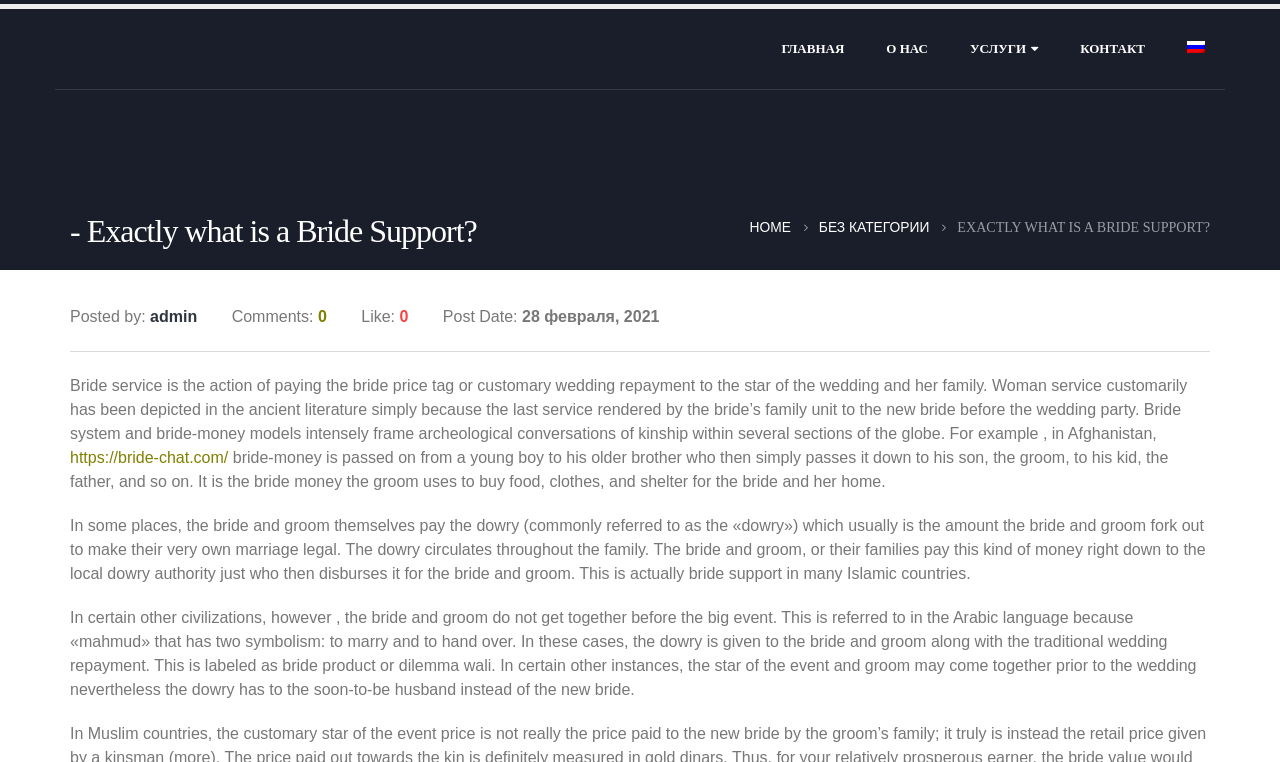Create a detailed narrative of the webpage’s visual and textual elements.

This webpage is about explaining what a bride support is. At the top, there is a navigation menu with five links: "ГЛАВНАЯ", "О НАС", "УСЛУГИ", "КОНТАКТ", and "ru" with a small Russian flag icon next to it. Below the navigation menu, there is a heading that reads "Exactly what is a Bride Support?".

On the left side, there are two links: "HOME" and "БЕЗ КАТЕГОРИИ". To the right of these links, there is a title "EXACTLY WHAT IS A BRIDE SUPPORT?" in a larger font. Below the title, there is some metadata about the post, including the author "admin", the number of comments "0", the number of likes, and the post date "28 февраля, 2021".

The main content of the webpage is a long paragraph that explains what a bride service is, including its historical context and how it is practiced in different cultures. The text is divided into several sections, each describing a different aspect of bride service. There are also a few links within the text, including one to an external website "https://bride-chat.com/".